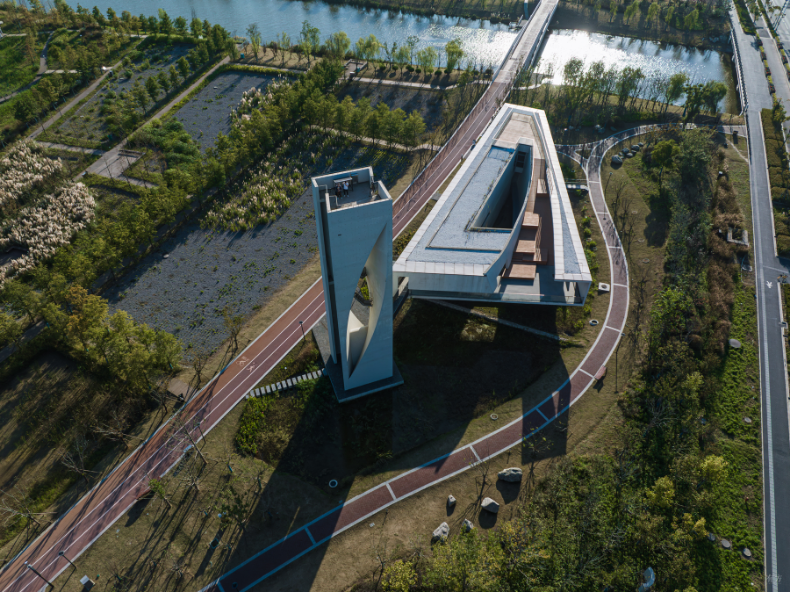Craft a thorough explanation of what is depicted in the image.

This aerial view captures the striking architecture of the "临港星空之境公园" (Lingang Star Sky Park) designed by Shanghai Zhongsen Design Studio. The image showcases a unique triangular structure, prominently featuring a tall observation tower on the left, characterized by its modern design and clean lines. Surrounding the architecture is lush greenery, including landscaped gardens and a meandering pathway that invites visitors to explore the area. A serene body of water reflects the park's vibrant environment, adding to the tranquil ambiance. This park serves as both a recreational space and a testament to innovative architectural design within the natural landscape of Shanghai.